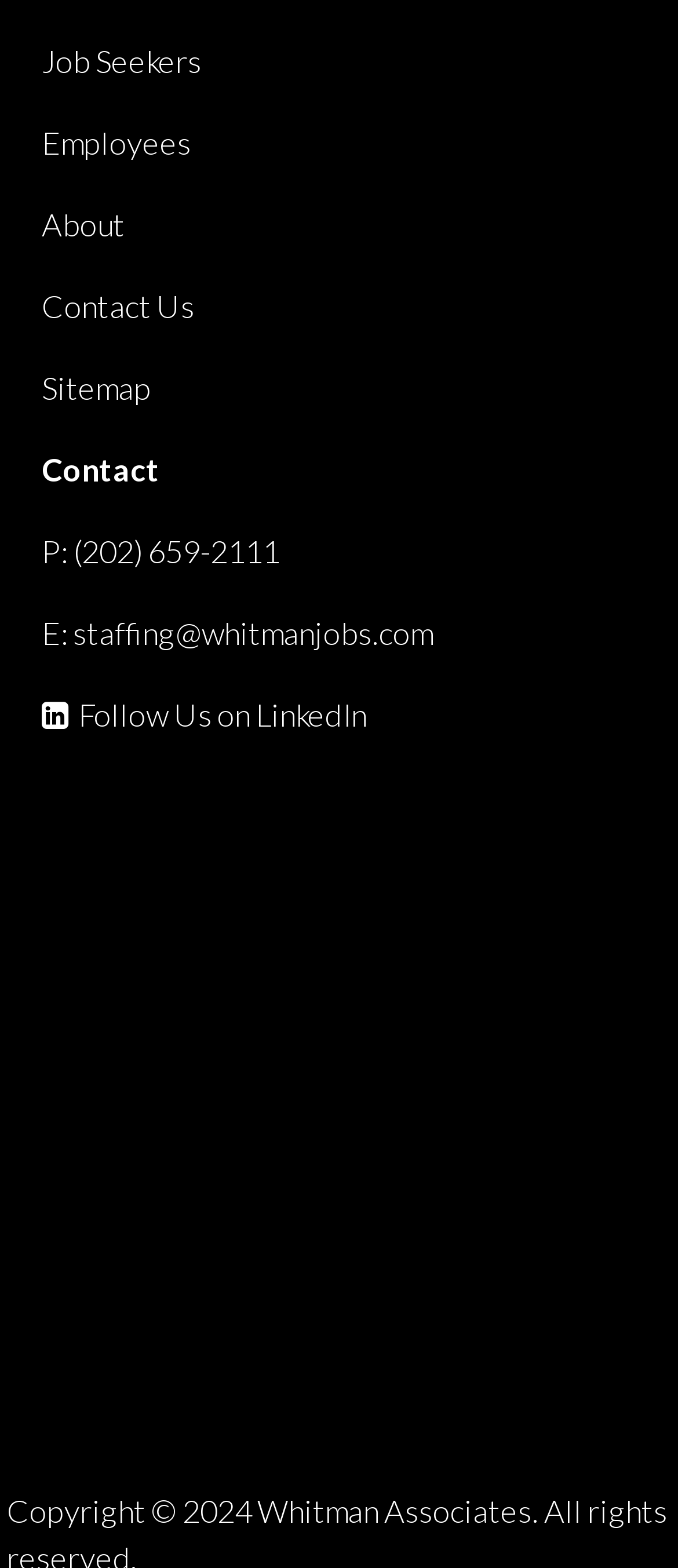Please provide a comprehensive response to the question below by analyzing the image: 
How many awards or certifications are displayed?

I counted the number of awards or certifications by looking at the link elements with the OCR text 'ASA Commitment to ACA', 'Three Best Rated', 'Top Rated Local', 'Whitman Associates, CSC', 'CSP', 'SHRM', 'American Staffing Association', and 'Whitman Associates, Inc BBB Business Review' which are located at the bottom of the page, and I found eight.